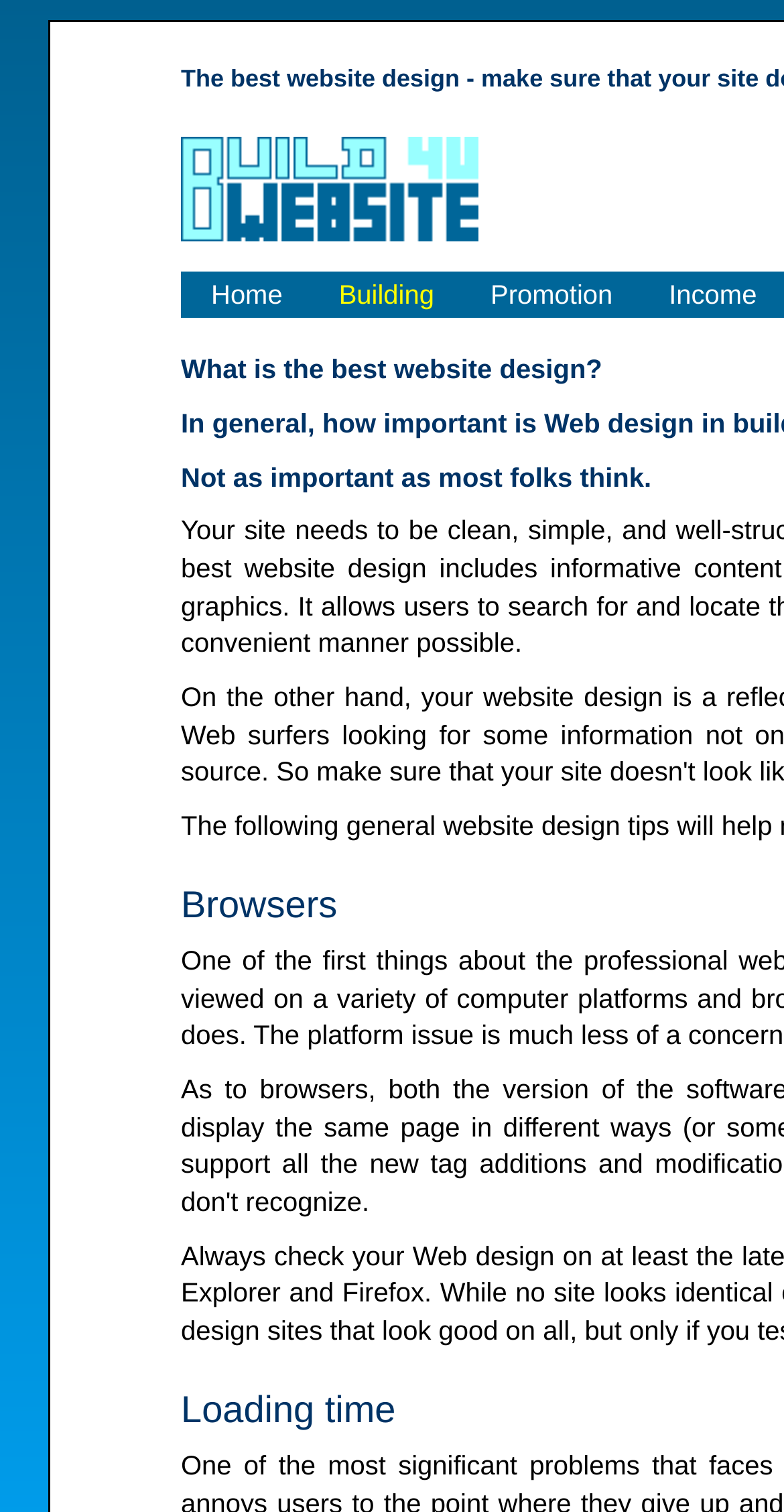Determine the bounding box of the UI element mentioned here: "Promotion". The coordinates must be in the format [left, top, right, bottom] with values ranging from 0 to 1.

[0.59, 0.275, 0.817, 0.303]